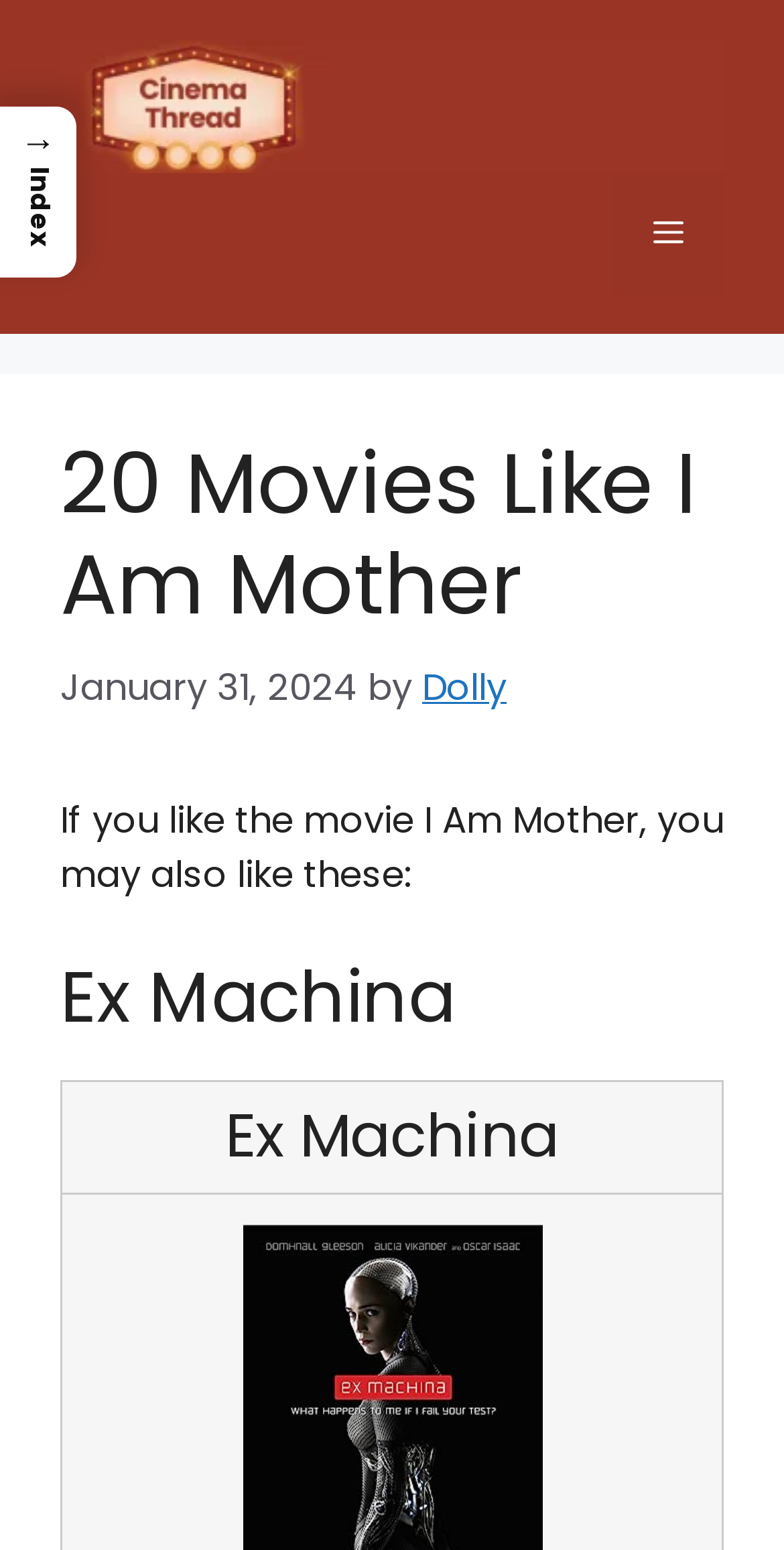How many movies are listed?
Look at the image and provide a short answer using one word or a phrase.

20